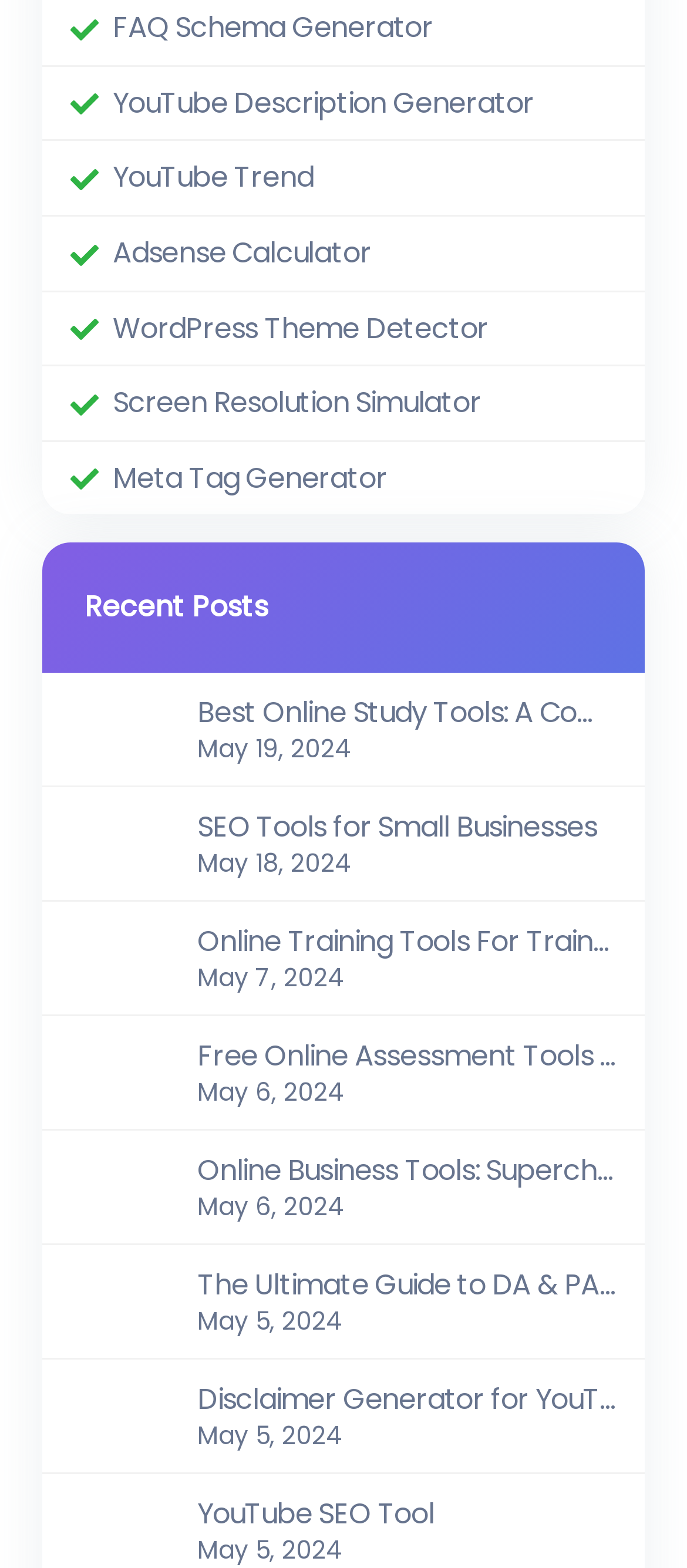Provide the bounding box coordinates of the section that needs to be clicked to accomplish the following instruction: "Visit the Meta Tag Generator page."

[0.164, 0.291, 0.564, 0.319]